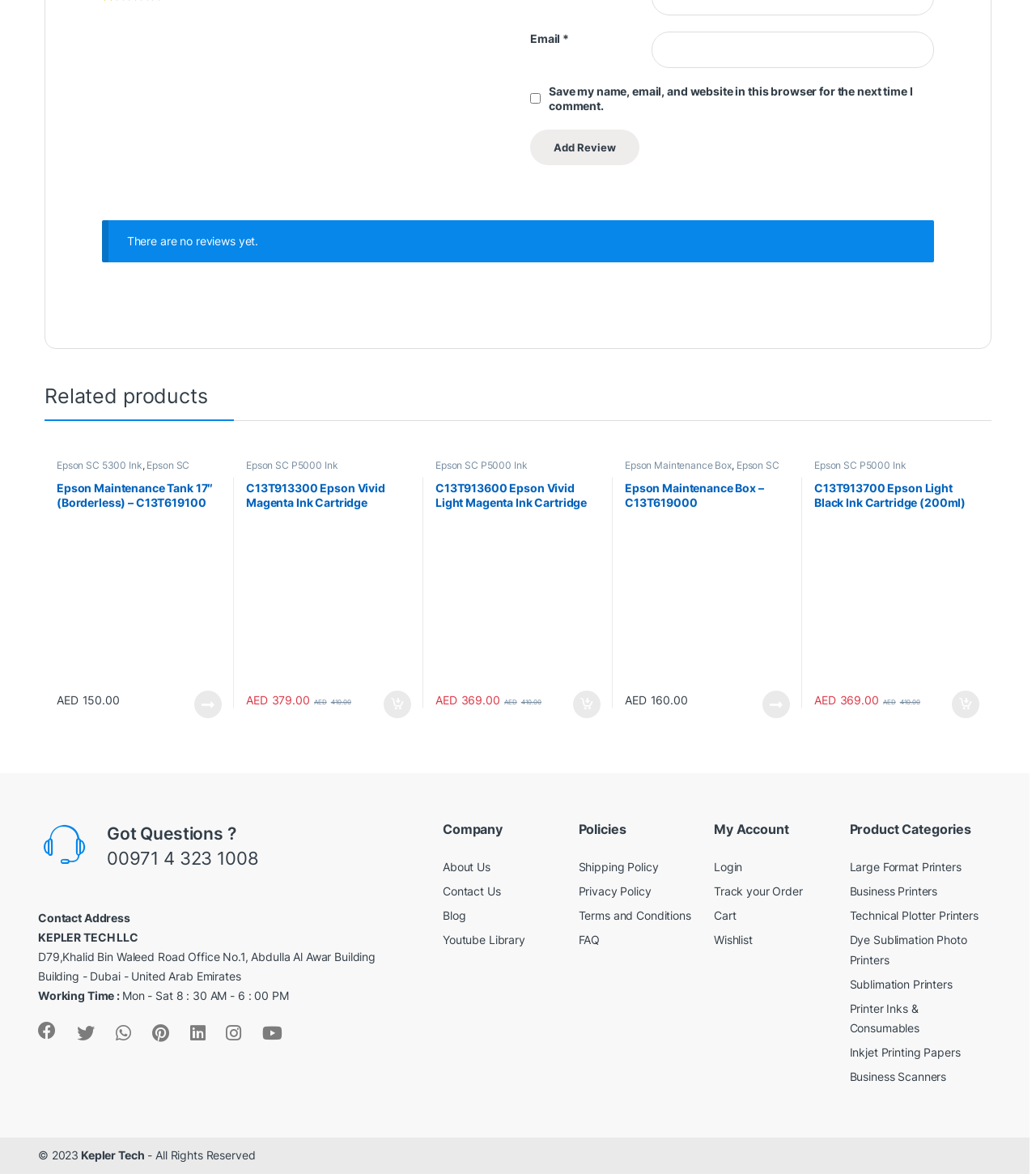Respond to the question with just a single word or phrase: 
What is the price of the 'Epson Maintenance Tank 17" (Borderless) - C13T619100' product?

AED 150.00